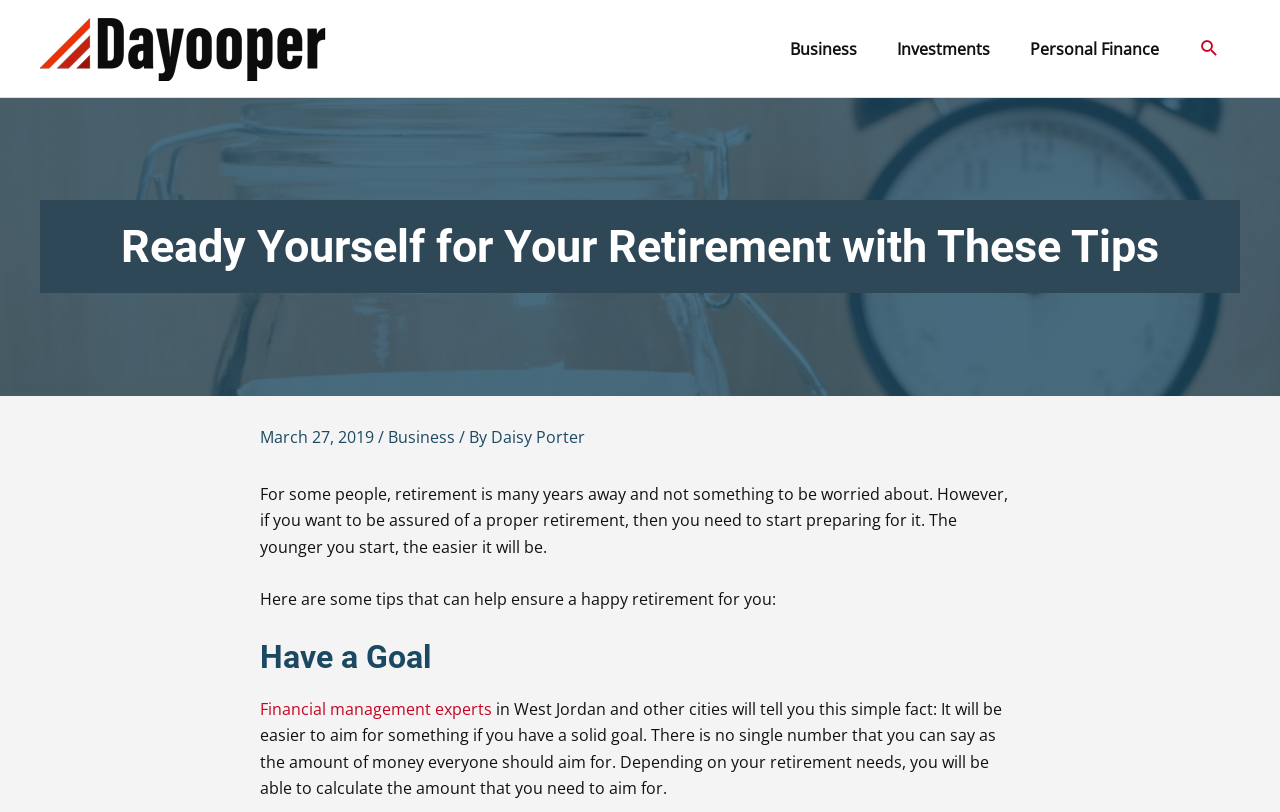Please provide a comprehensive answer to the question based on the screenshot: What is the topic of the article?

The topic of the article can be inferred from the heading 'Ready Yourself for Your Retirement with These Tips' and the content of the article, which discusses tips for ensuring a happy retirement.